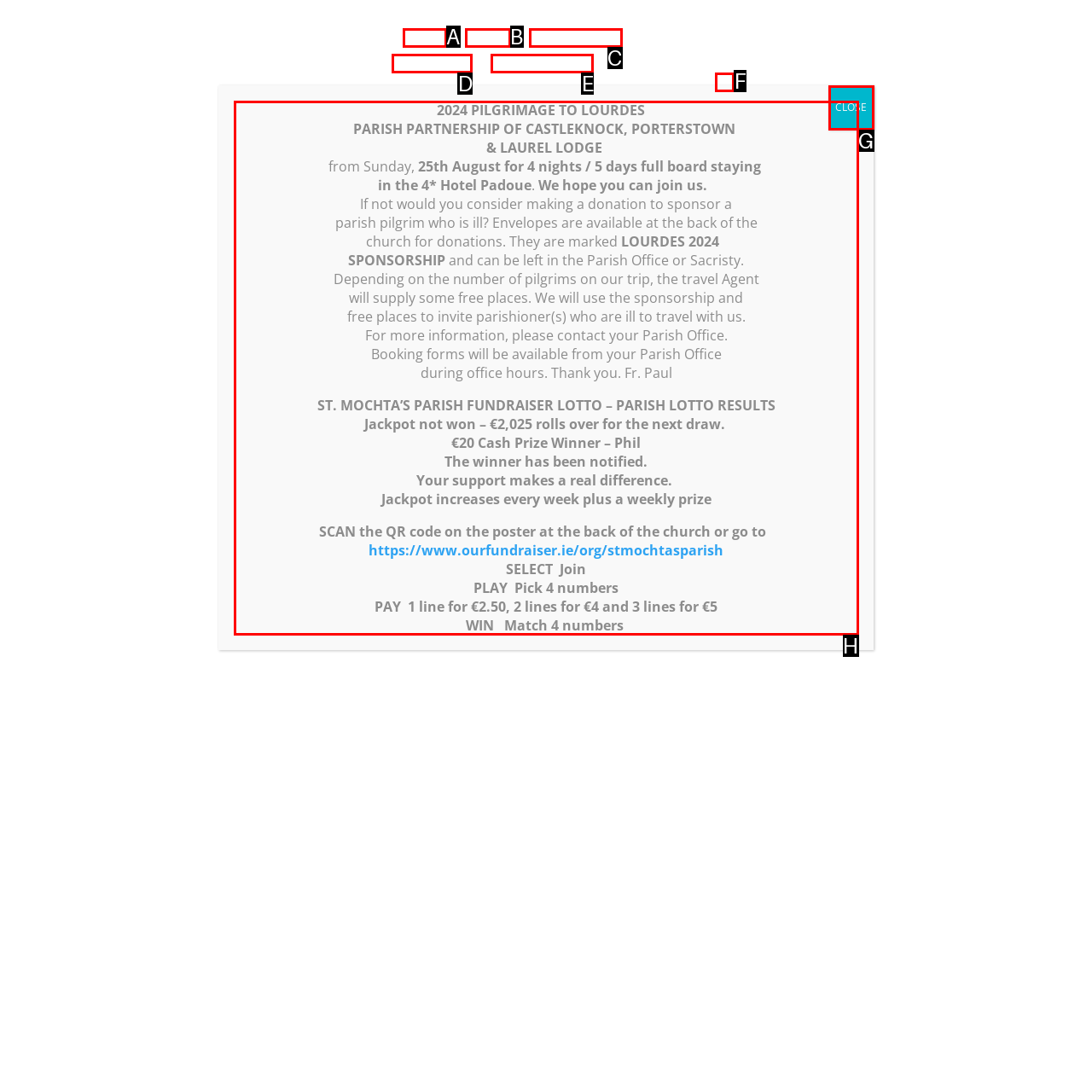Select the HTML element that matches the description: Contact Us. Provide the letter of the chosen option as your answer.

D